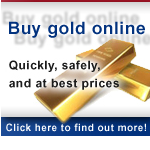Respond to the question below with a single word or phrase: What is highlighted in the gold bars?

Their allure